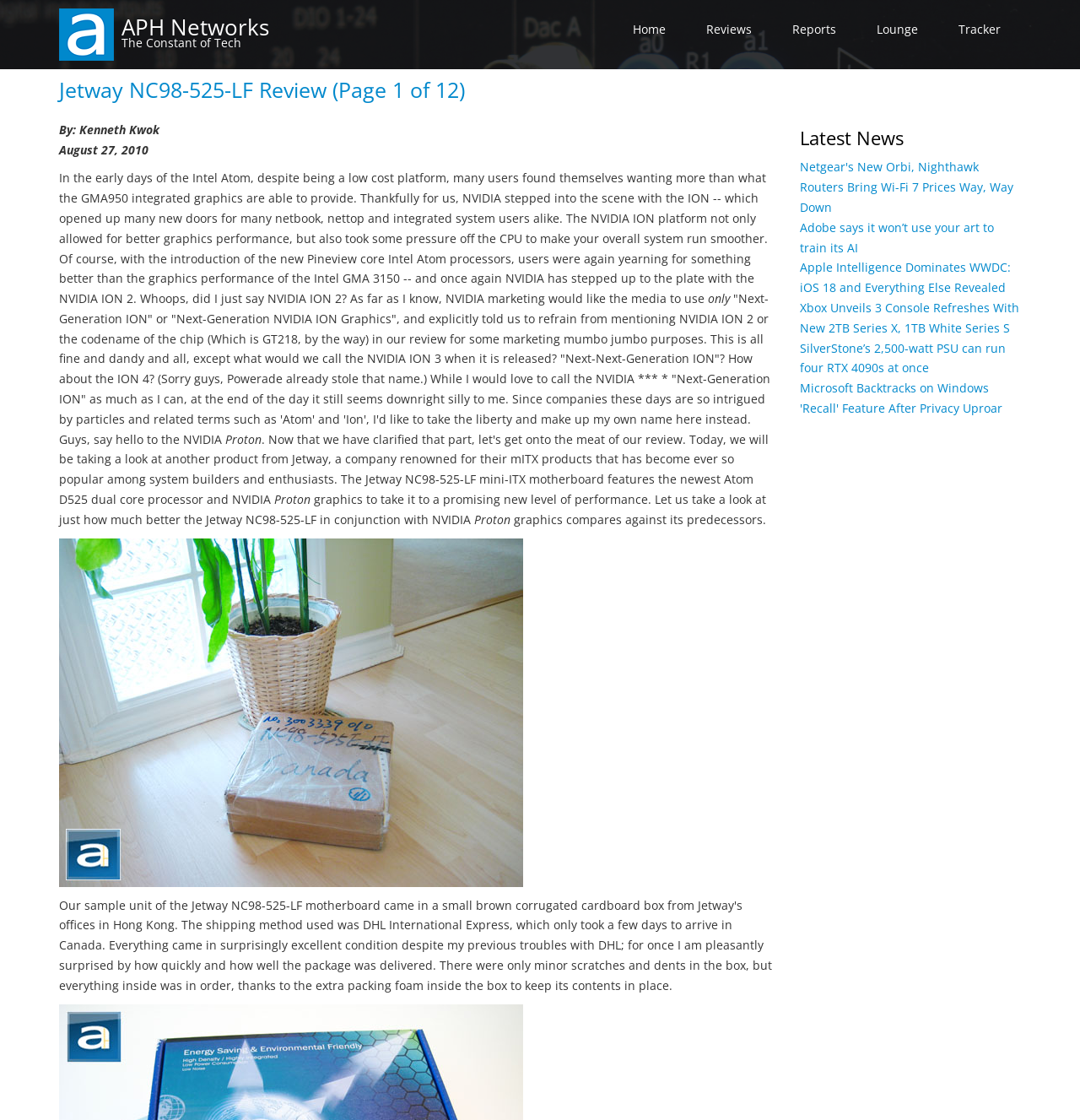Please pinpoint the bounding box coordinates for the region I should click to adhere to this instruction: "View the 'Jetway NC98-525-LF Review' article".

[0.055, 0.07, 0.945, 0.091]